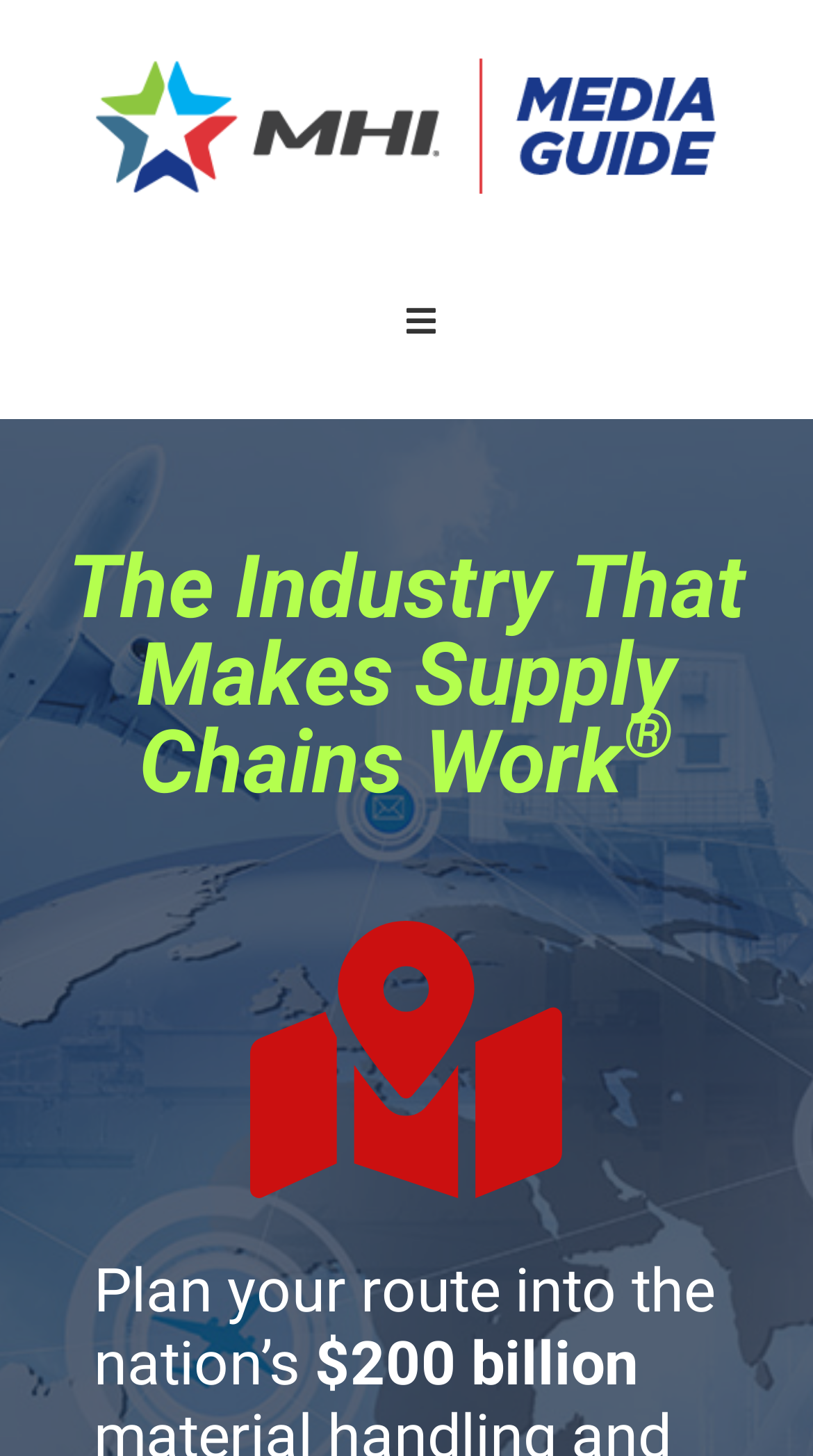What is the logo of MHI Media Guide?
Using the visual information, reply with a single word or short phrase.

MHI Media Guide